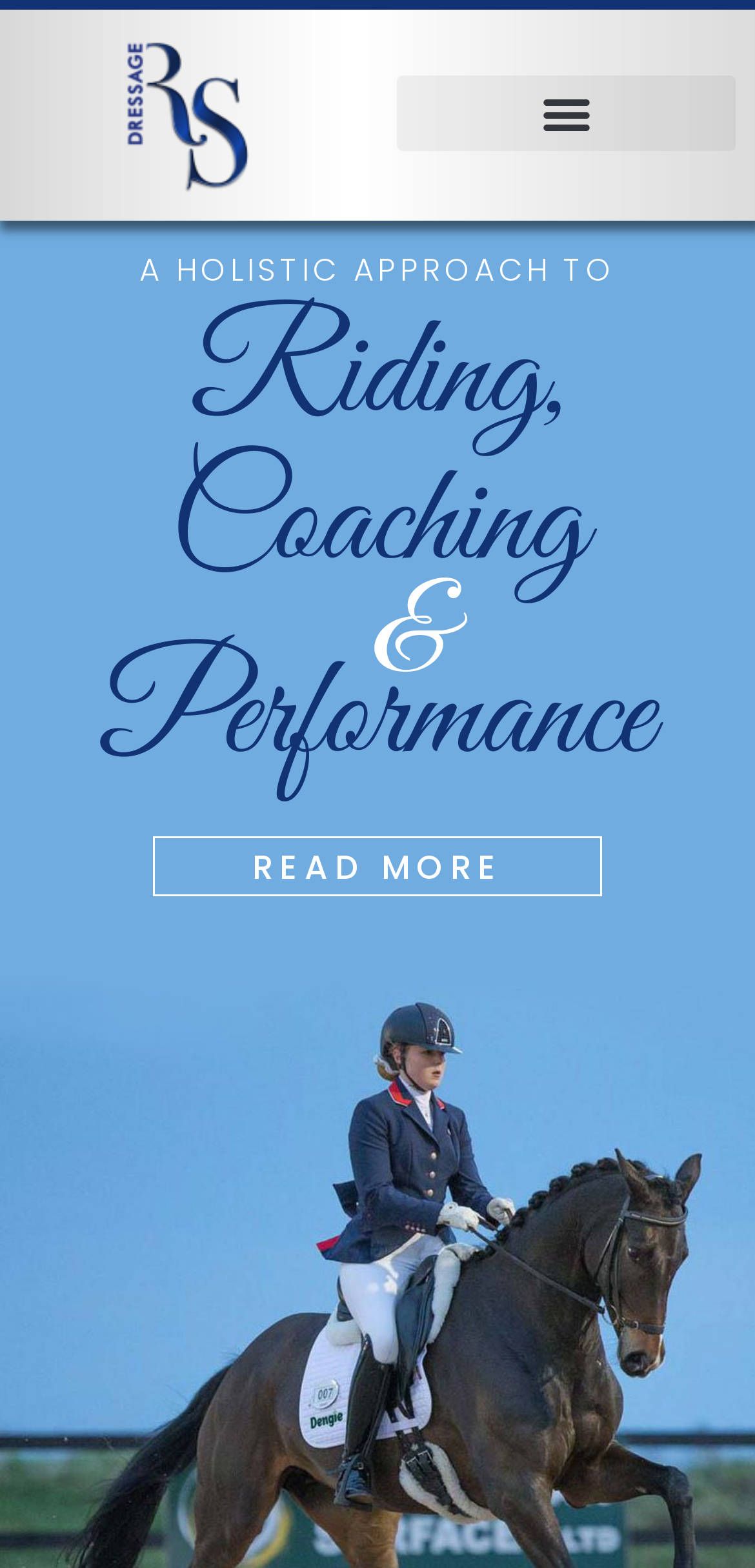What is the main activity of the website owner?
We need a detailed and meticulous answer to the question.

The main activity of the website owner is dressage, which is a type of horse riding competition. This can be inferred from the presence of the word 'Dressage' in the website title and the mention of 'Riding' and 'Coaching' in the static text elements on the webpage.